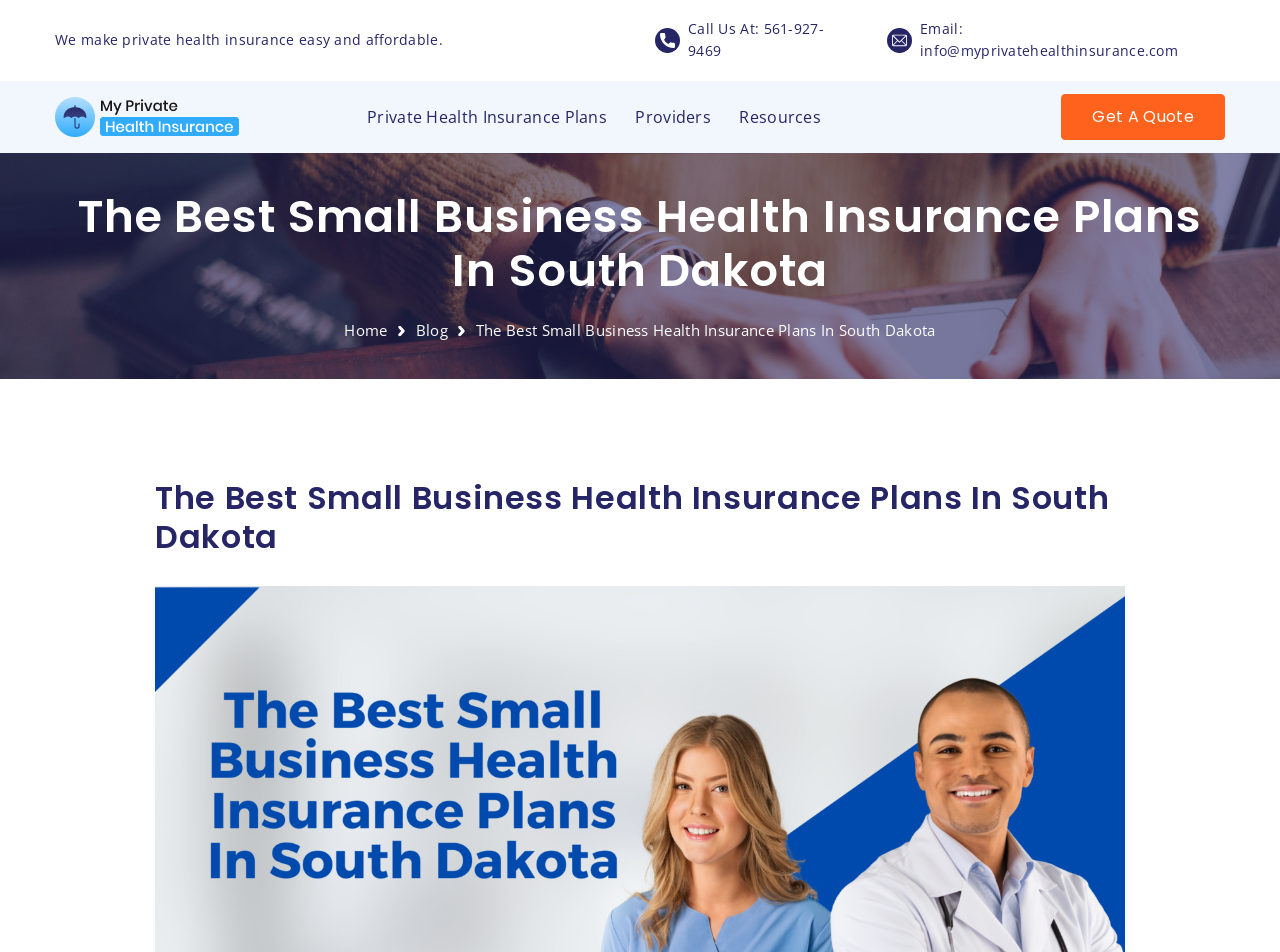What is the purpose of the 'Get A Quote' button?
From the image, provide a succinct answer in one word or a short phrase.

To get a quote for health insurance